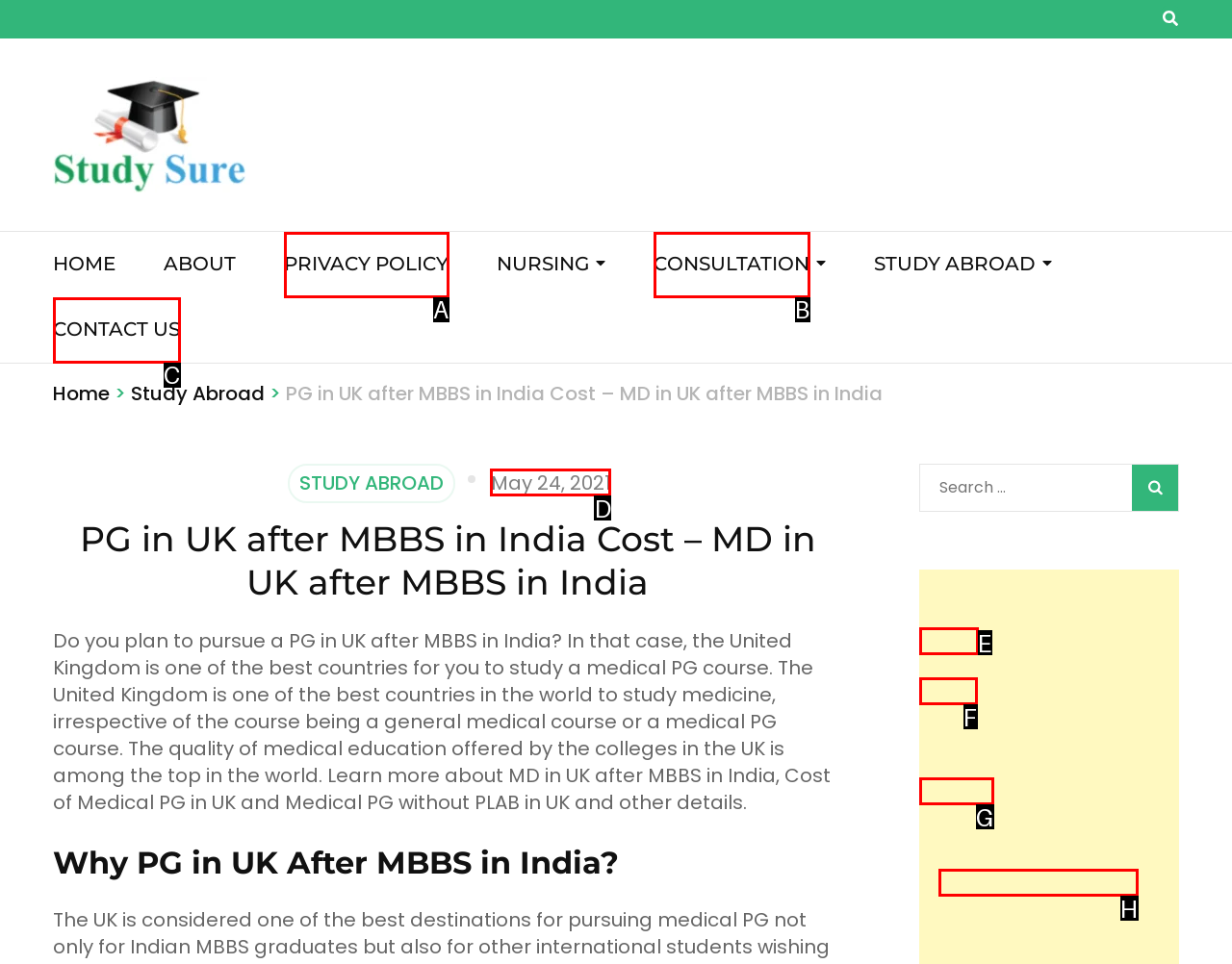Identify which HTML element matches the description: Contact Us
Provide your answer in the form of the letter of the correct option from the listed choices.

C